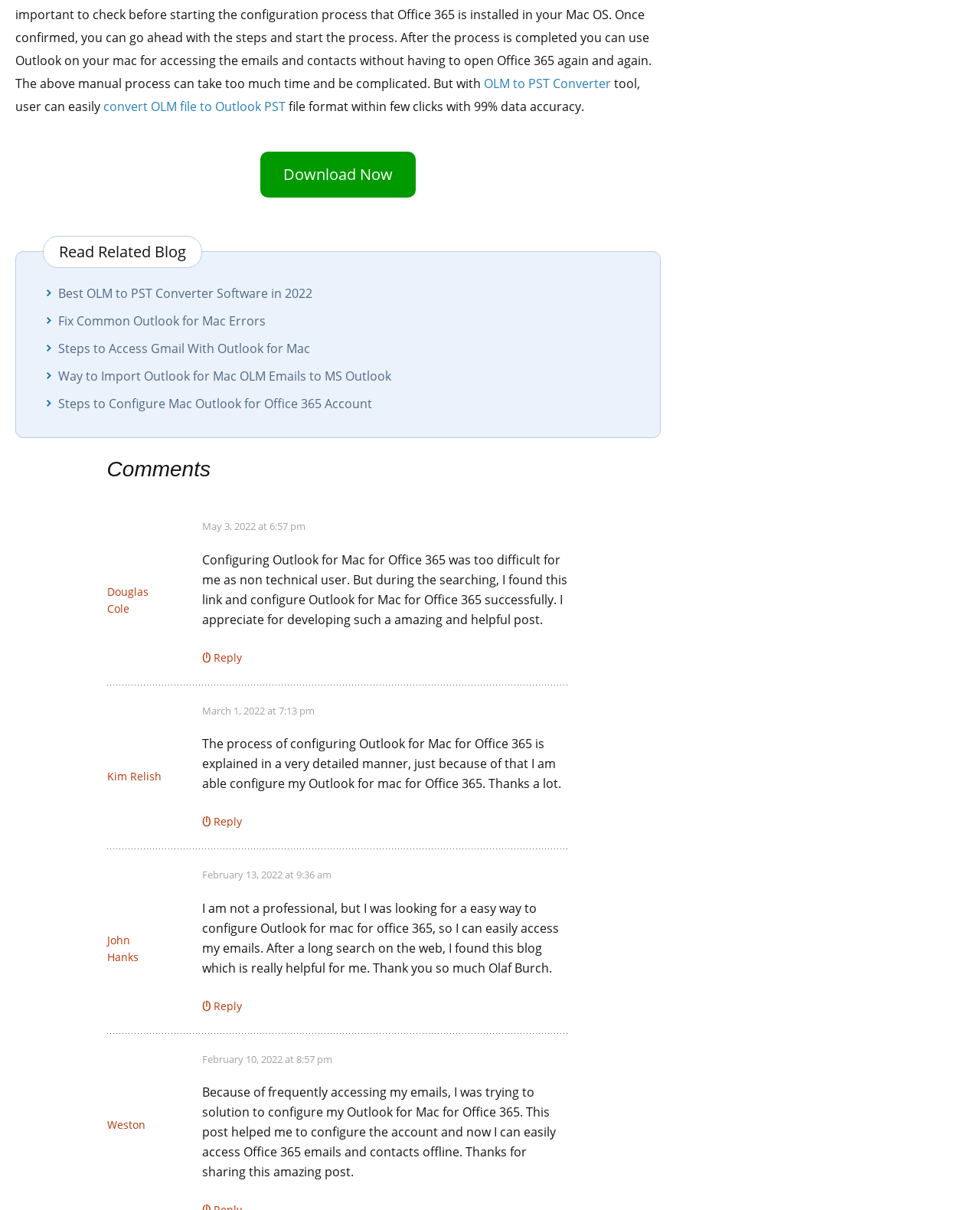Give a one-word or short-phrase answer to the following question: 
What is the topic of the blog posts on this website?

Outlook for Mac